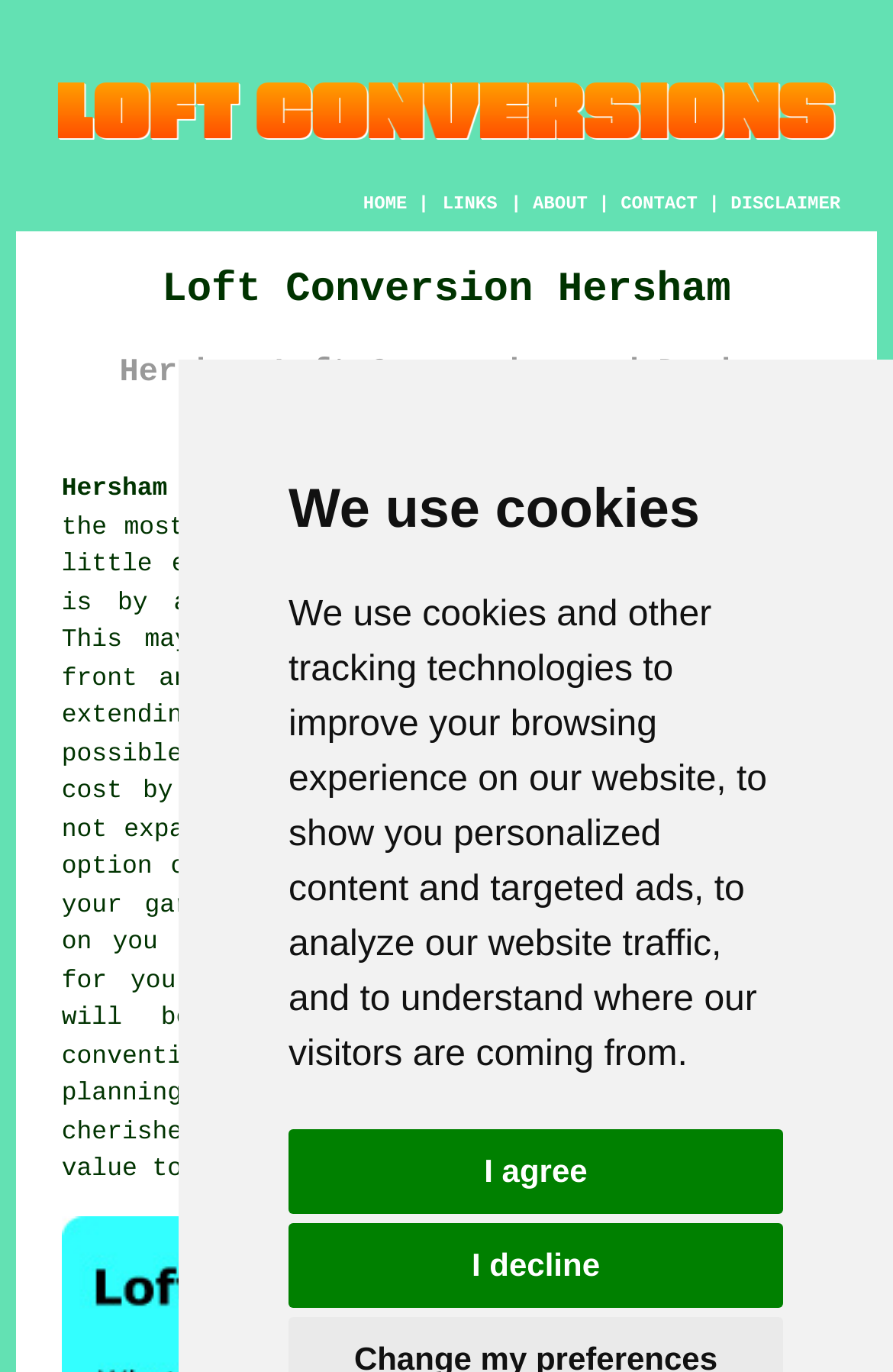Please provide a one-word or phrase answer to the question: 
What type of design services does the company offer?

Loft Design